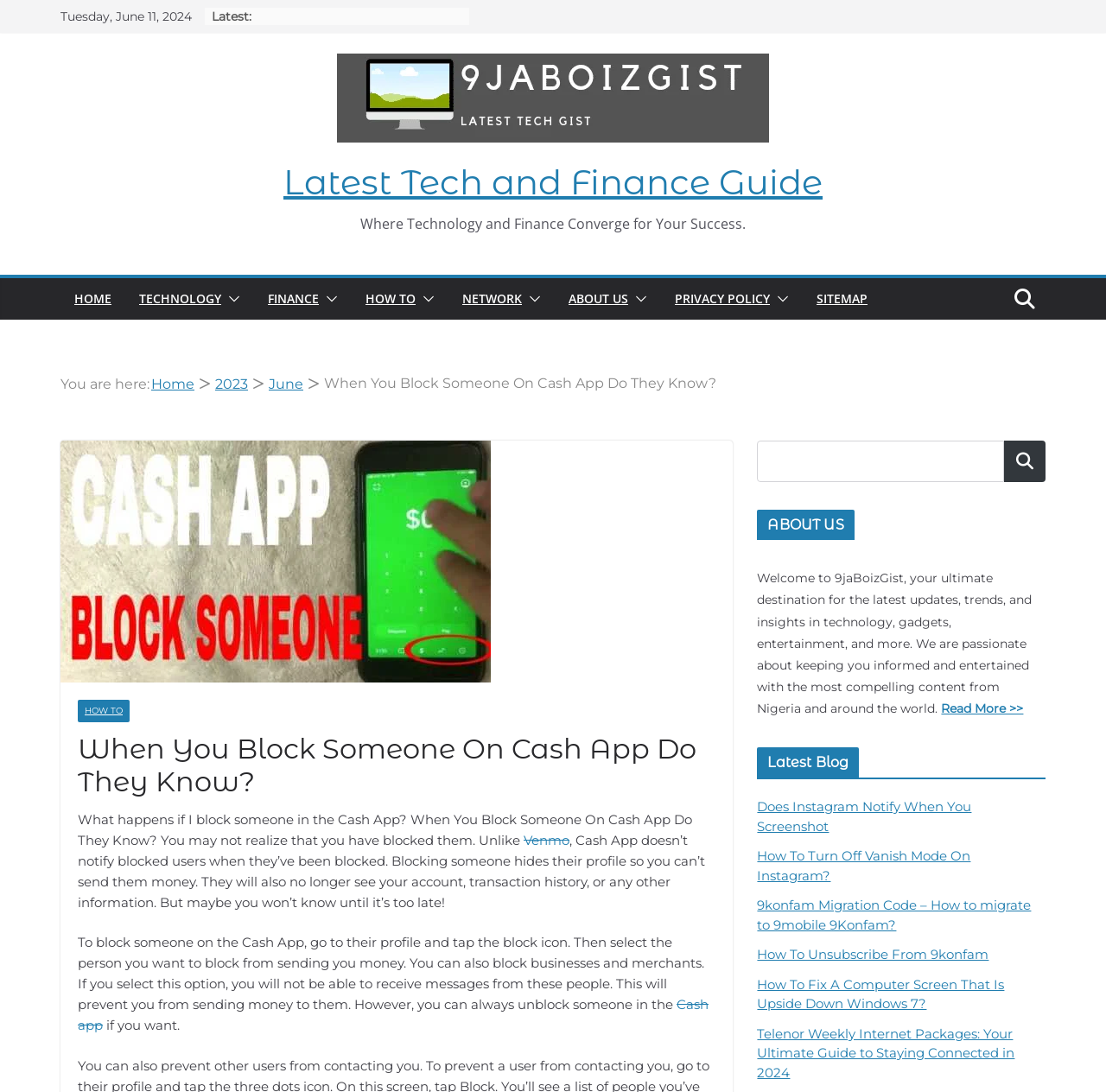Find and specify the bounding box coordinates that correspond to the clickable region for the instruction: "Search for something".

[0.685, 0.403, 0.908, 0.442]